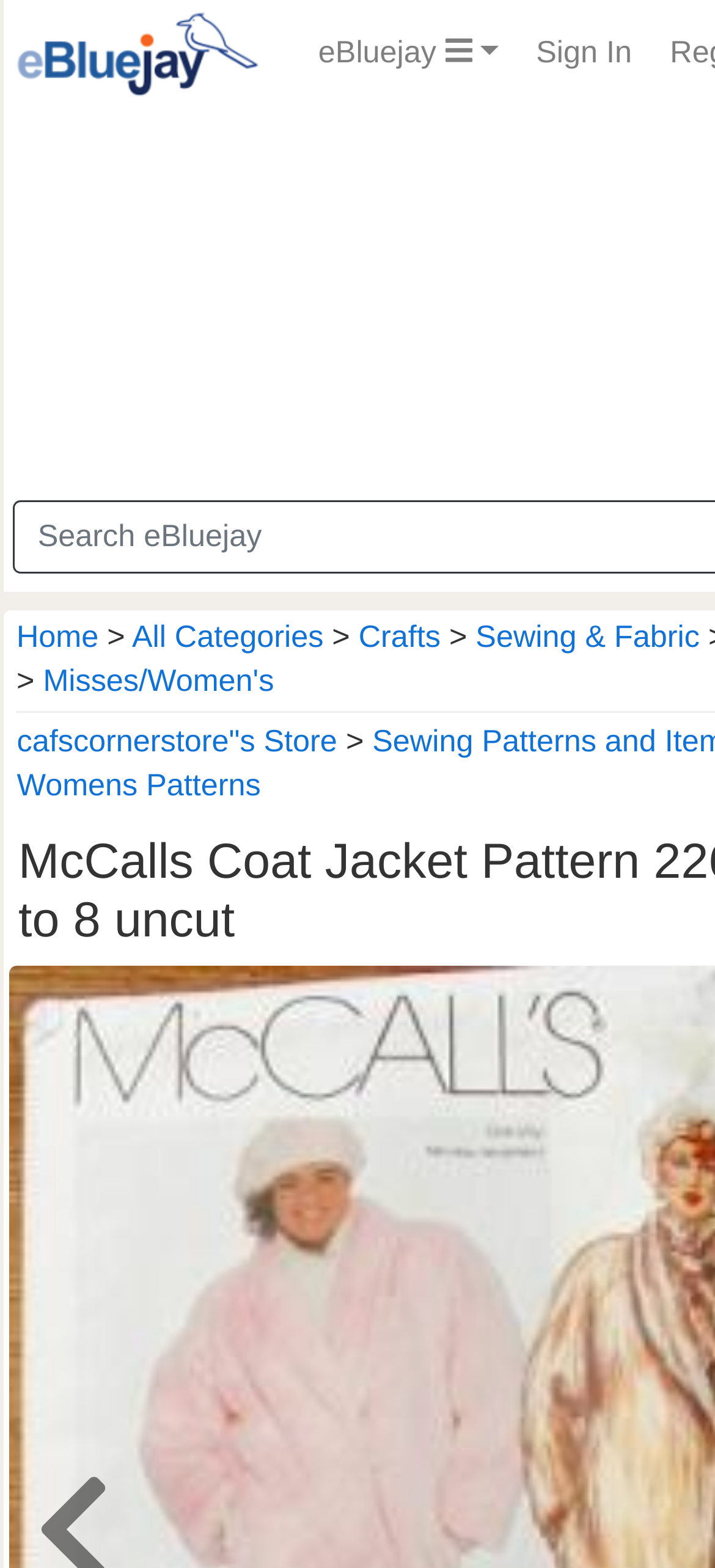Determine the bounding box coordinates of the clickable element necessary to fulfill the instruction: "go to eBluejay Online Marketplace". Provide the coordinates as four float numbers within the 0 to 1 range, i.e., [left, top, right, bottom].

[0.018, 0.0, 0.364, 0.068]